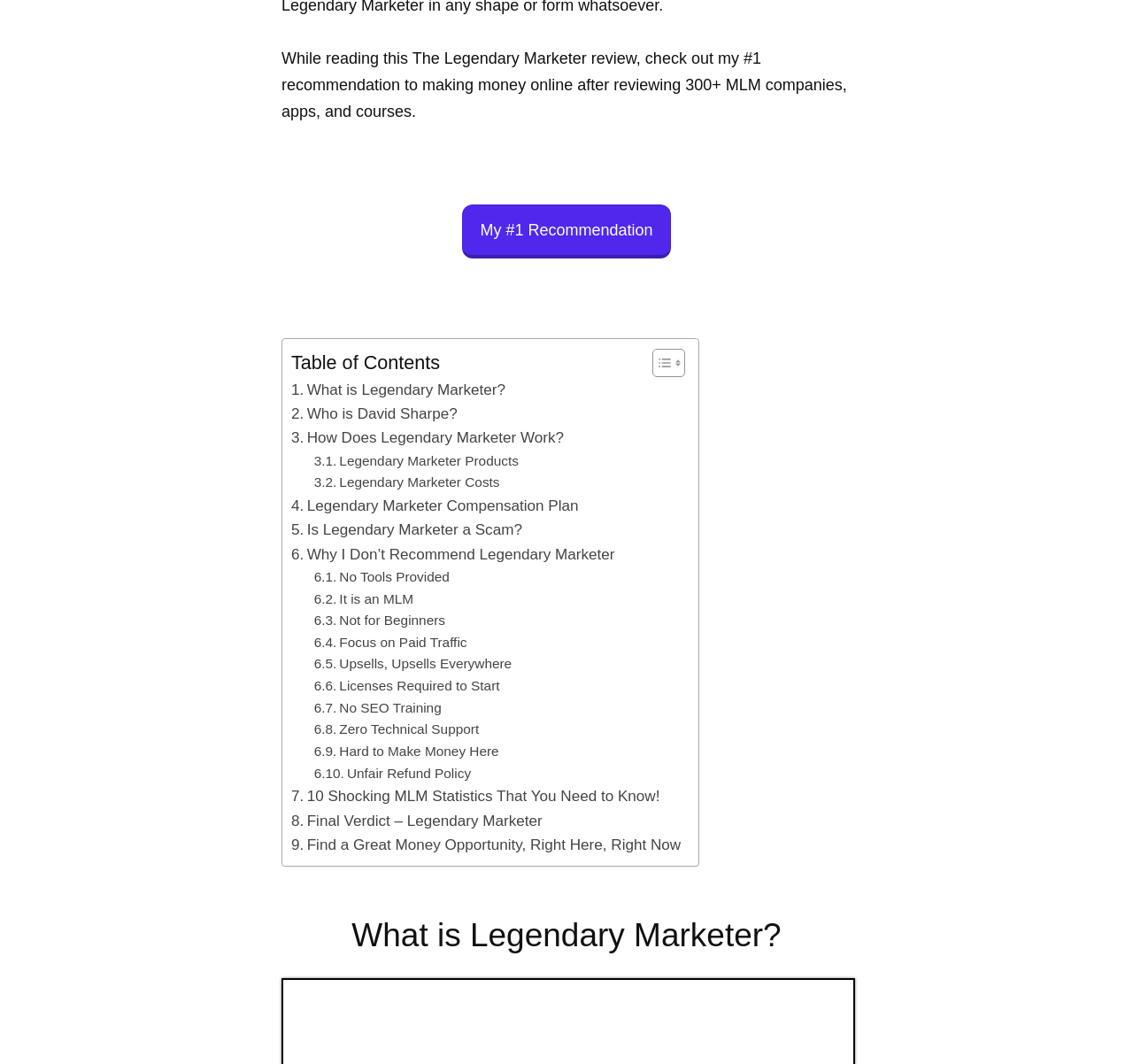Please locate the bounding box coordinates of the element that should be clicked to complete the given instruction: "Read 'What is Legendary Marketer?'".

[0.257, 0.355, 0.446, 0.378]